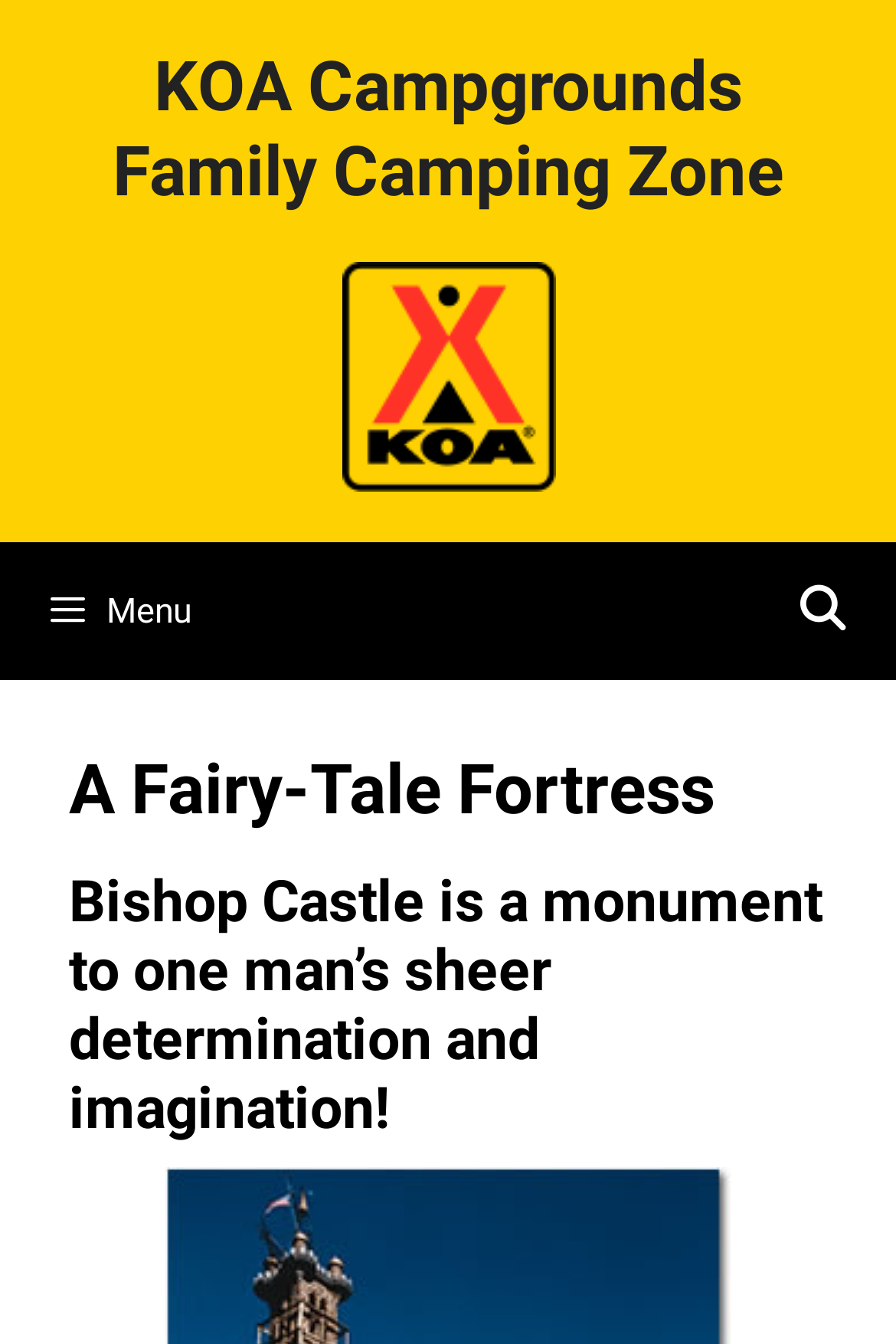Reply to the question with a single word or phrase:
What is the purpose of the button with a menu icon?

To open the primary menu